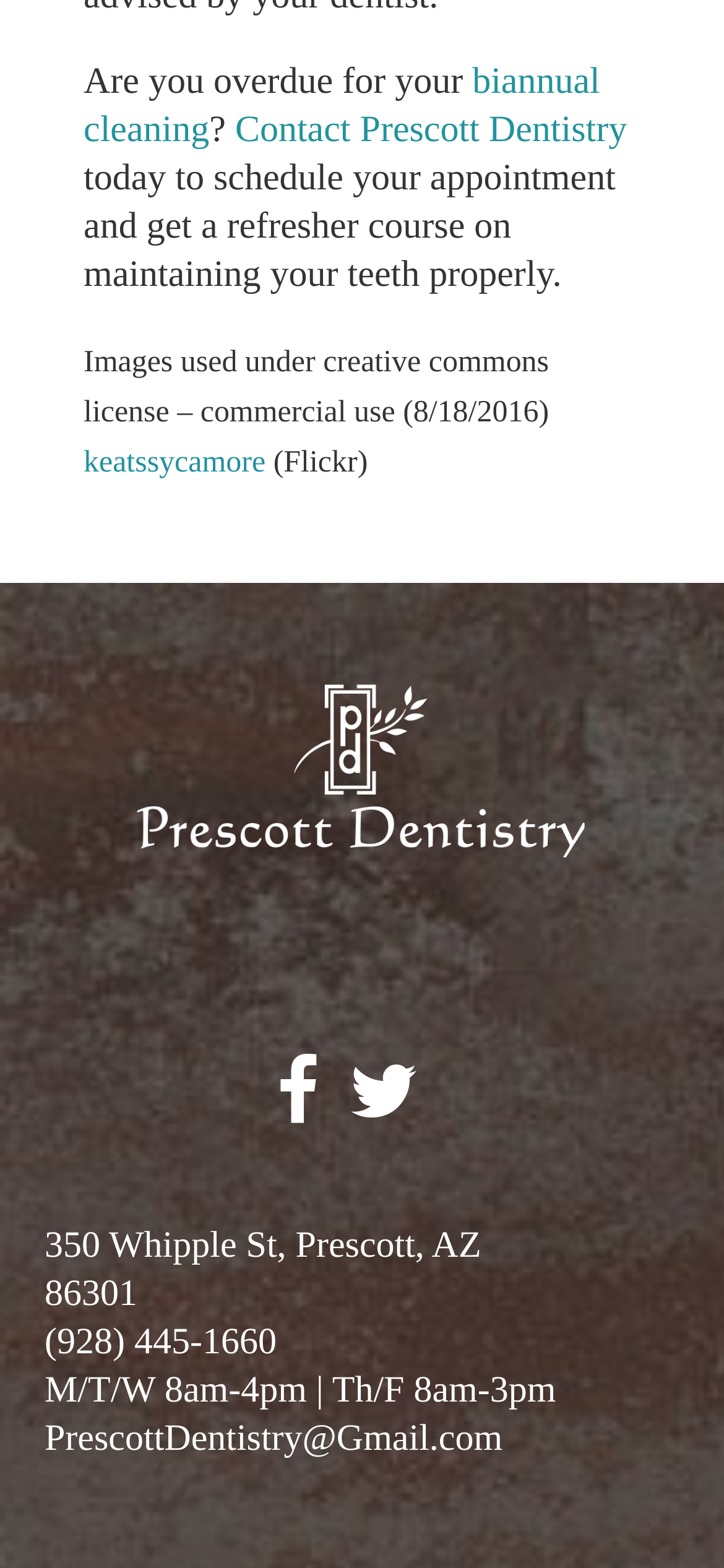Provide the bounding box coordinates for the UI element that is described by this text: "keatssycamore". The coordinates should be in the form of four float numbers between 0 and 1: [left, top, right, bottom].

[0.115, 0.283, 0.367, 0.306]